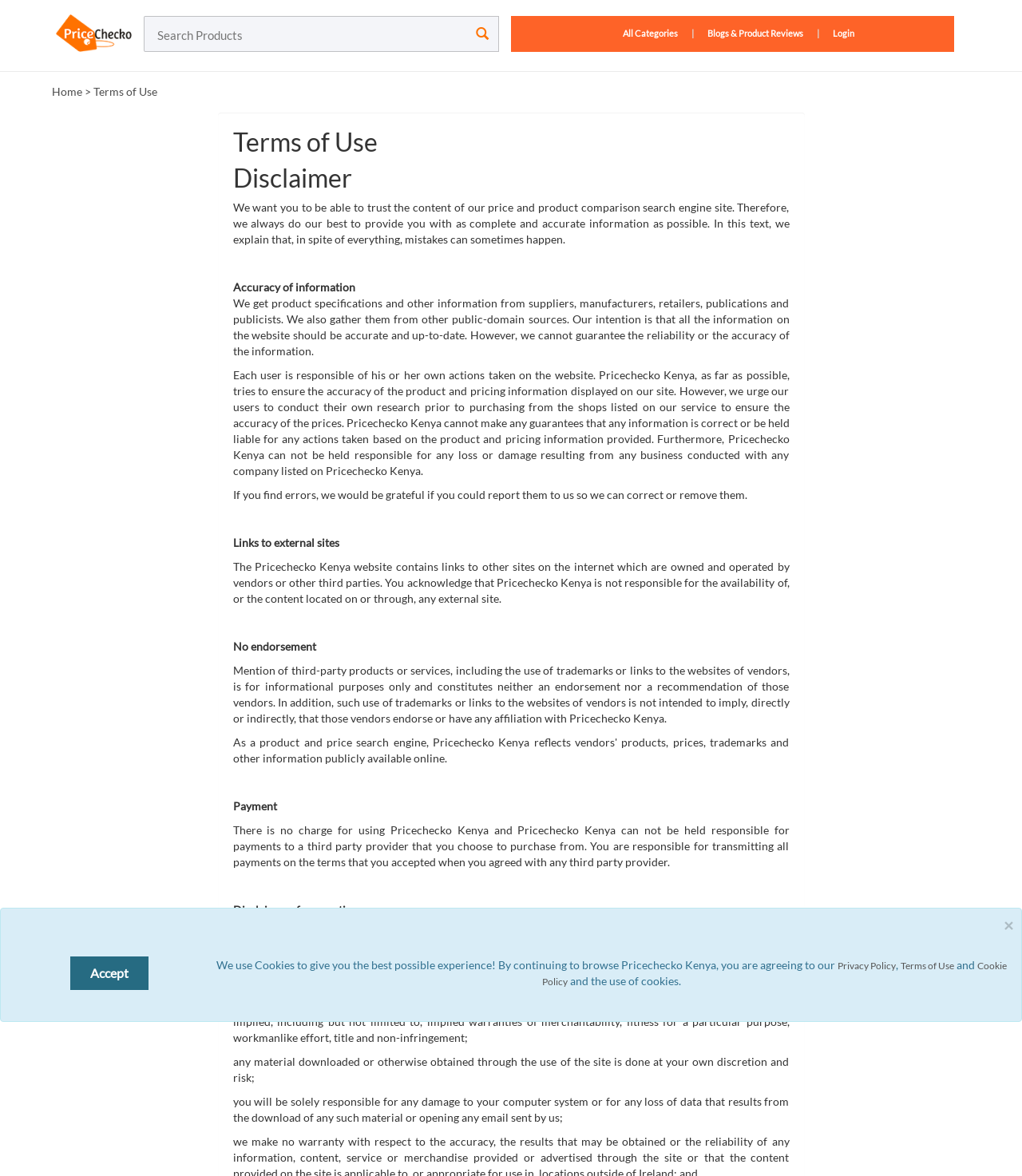Find the bounding box coordinates for the area you need to click to carry out the instruction: "Read Disclaimer". The coordinates should be four float numbers between 0 and 1, indicated as [left, top, right, bottom].

[0.228, 0.139, 0.772, 0.163]